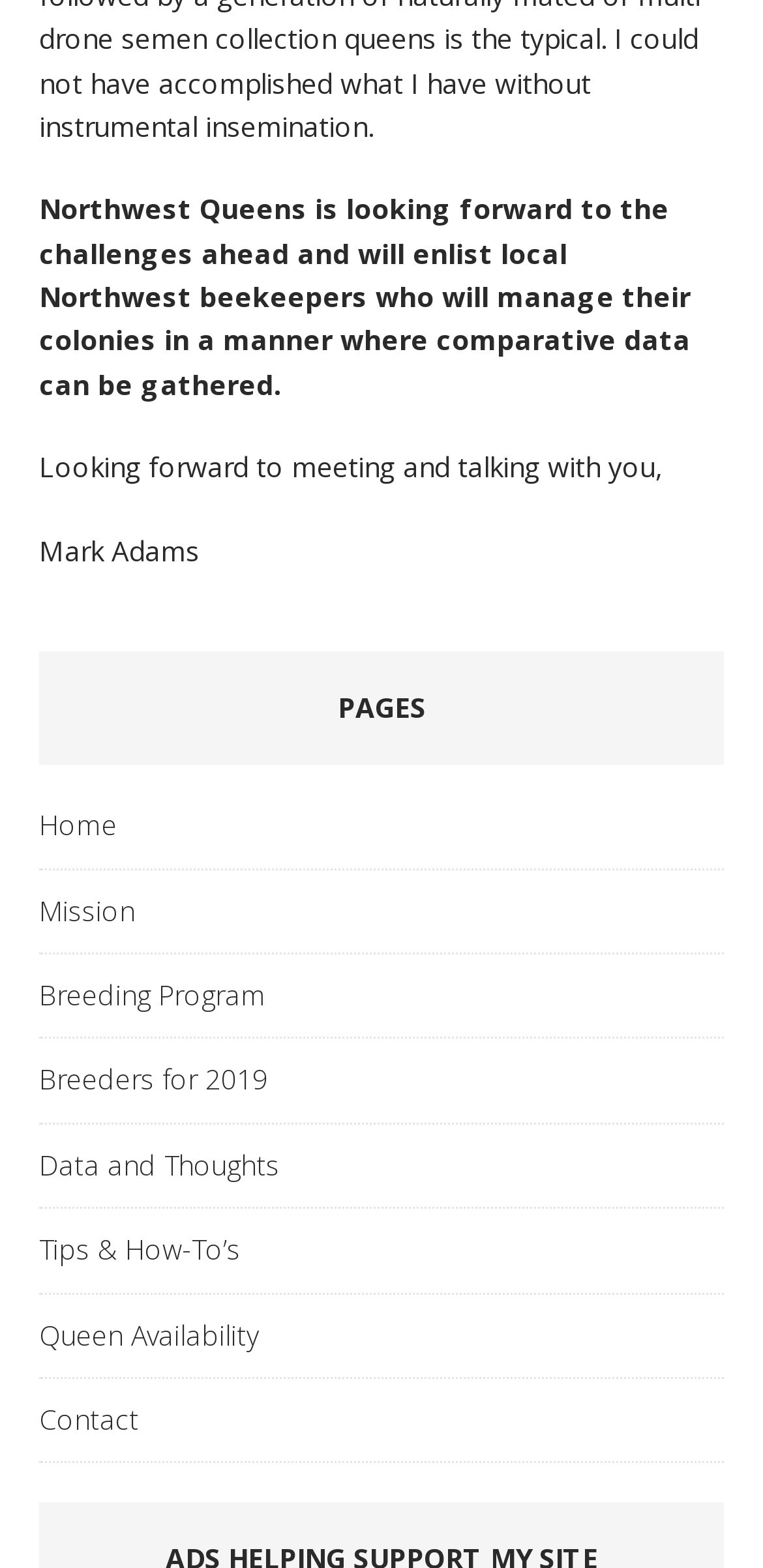What is the purpose of Northwest Queens?
Answer the question with a single word or phrase by looking at the picture.

Manage bee colonies